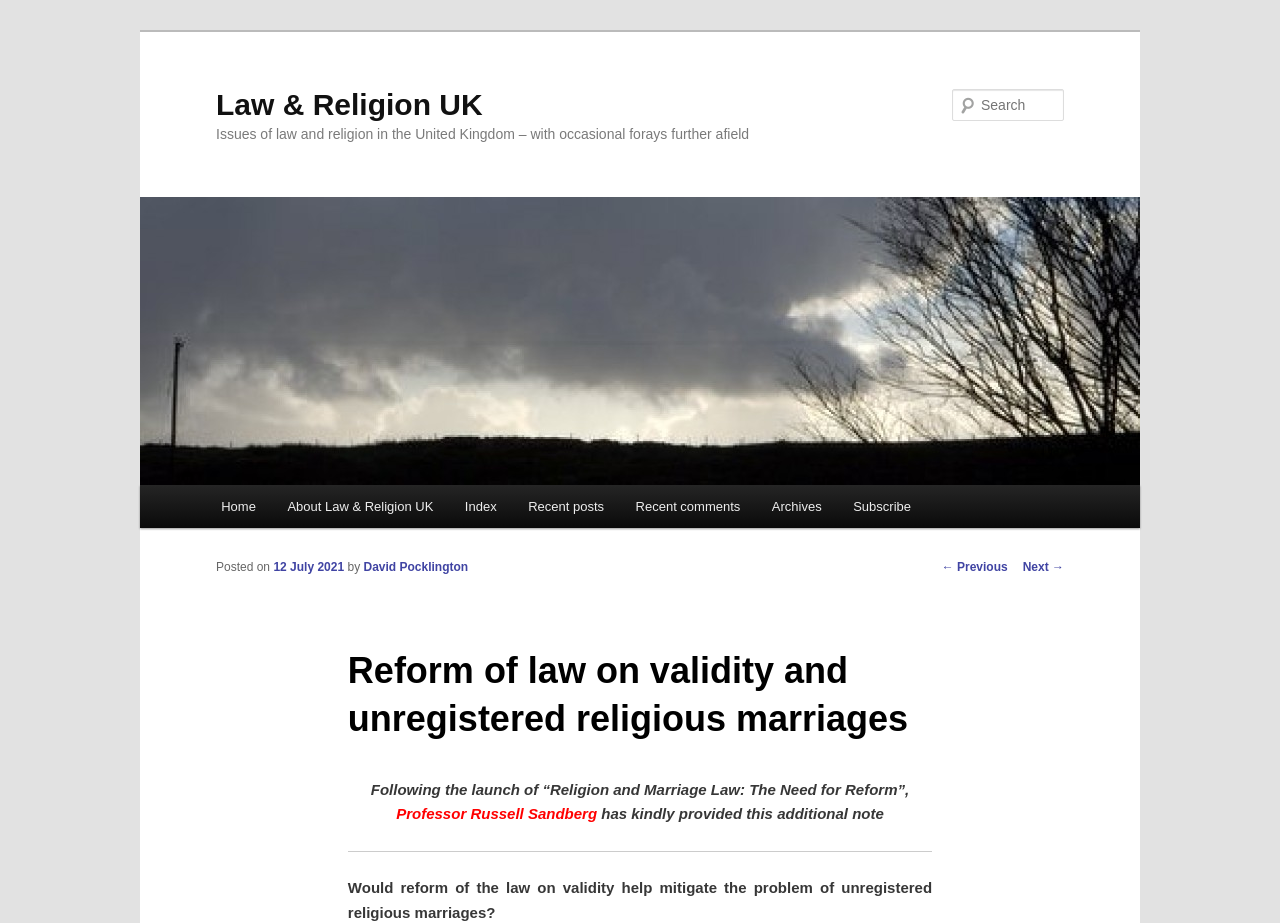Identify and provide the main heading of the webpage.

Law & Religion UK